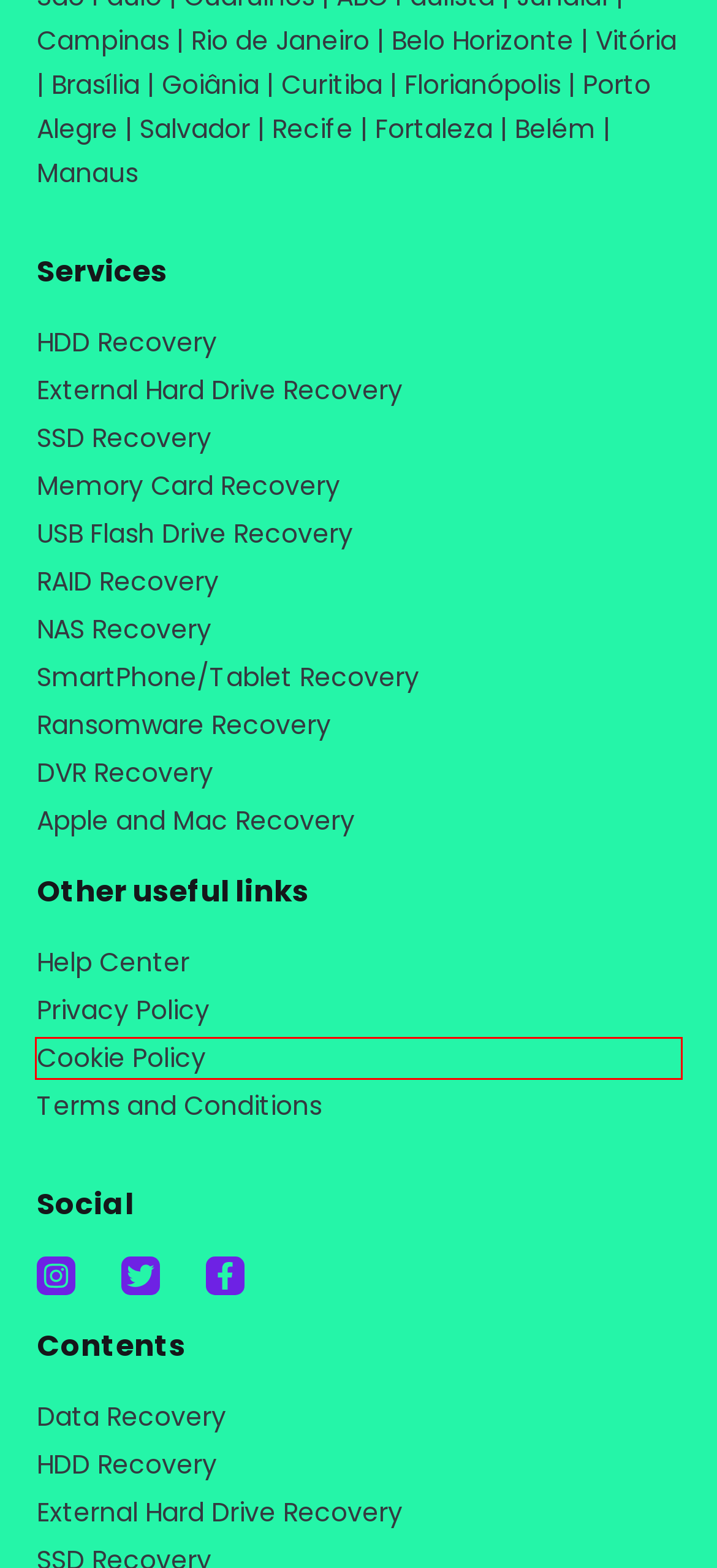Review the screenshot of a webpage that includes a red bounding box. Choose the webpage description that best matches the new webpage displayed after clicking the element within the bounding box. Here are the candidates:
A. Recuperação de Dados em Vitória? Serviço em HD, SSD,etc.
B. Recuperação de Dados em Campinas? Serviço em HD, SSD,etc.
C. Cookie Policy | Bot Recuperação de Dados
D. Recuperação de Dados no Rio de Janeiro? Serviço em HD, etc.
E. Recuperação de Dados em Fortaleza? Serviço em HD, SSD,etc.
F. Recuperação de Dados em Salvador? Serviço em HD, SSD,etc.
G. Recuperação de Dados em Porto Alegre? Serviço em HD, etc.
H. Recuperação de Dados em Curitiba? Serviço em HD, SSD,etc.

C